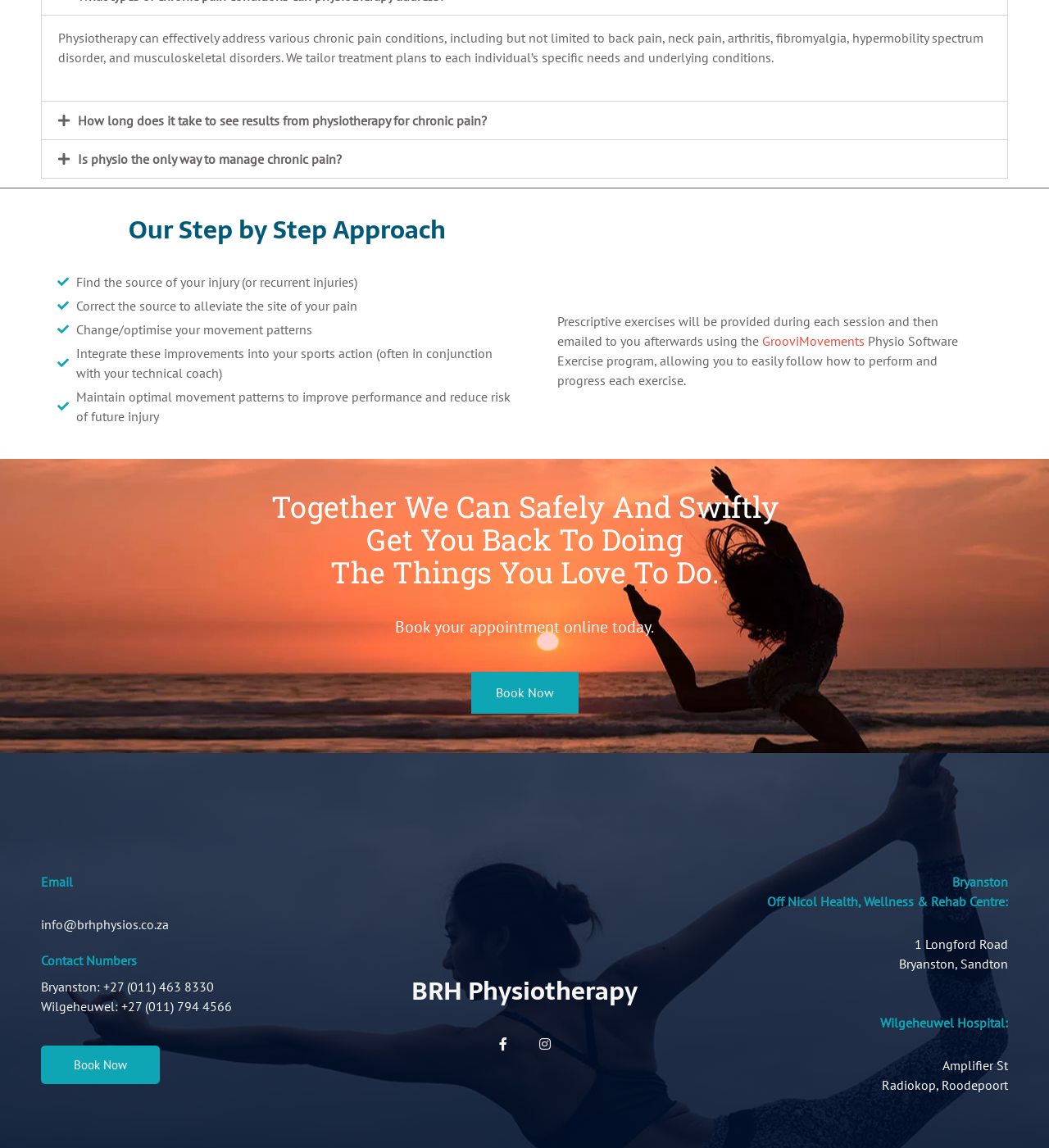How many contact numbers are provided?
Please describe in detail the information shown in the image to answer the question.

This answer can be obtained by counting the number of StaticText elements that provide contact numbers, which are '+27 (011) 463 8330' for Bryanston and '+27 (011) 794 4566' for Wilgeheuwel.